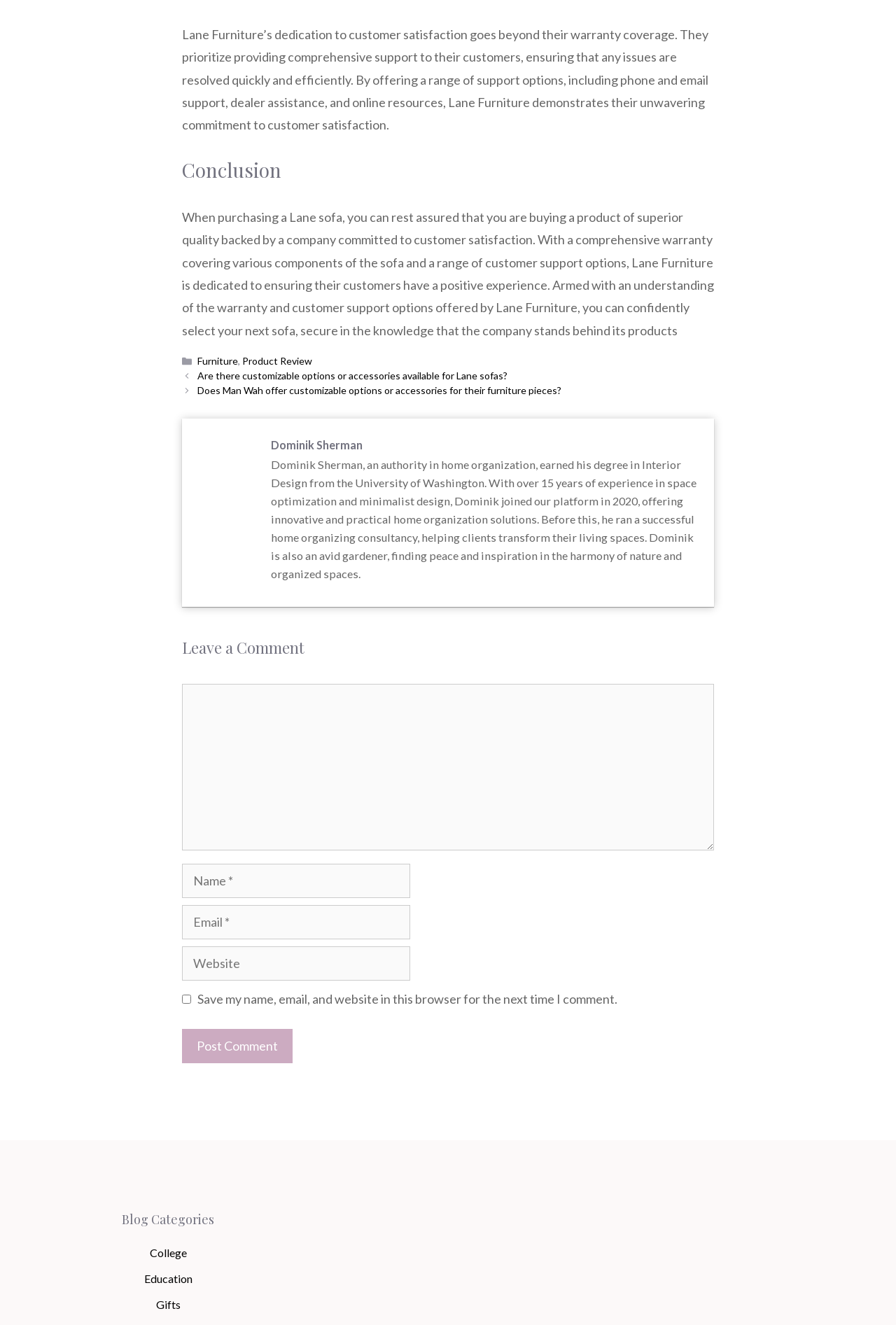What is the name of the author of this article?
Look at the image and provide a detailed response to the question.

I found the answer by looking at the section with the heading 'Dominik Sherman' and reading the text that describes him as an authority in home organization.